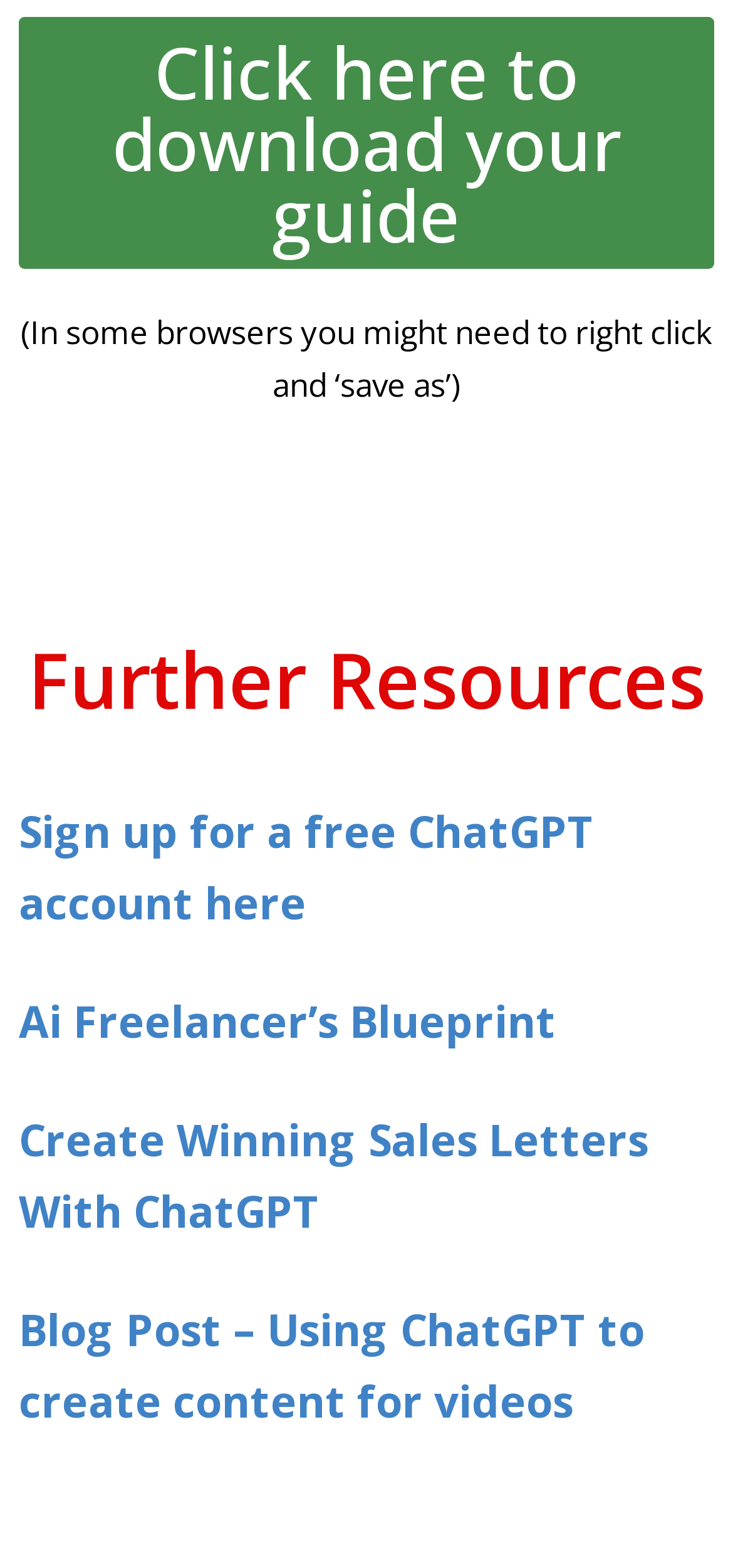Using the element description: "Ai Freelancer’s Blueprint", determine the bounding box coordinates. The coordinates should be in the format [left, top, right, bottom], with values between 0 and 1.

[0.026, 0.632, 0.759, 0.671]